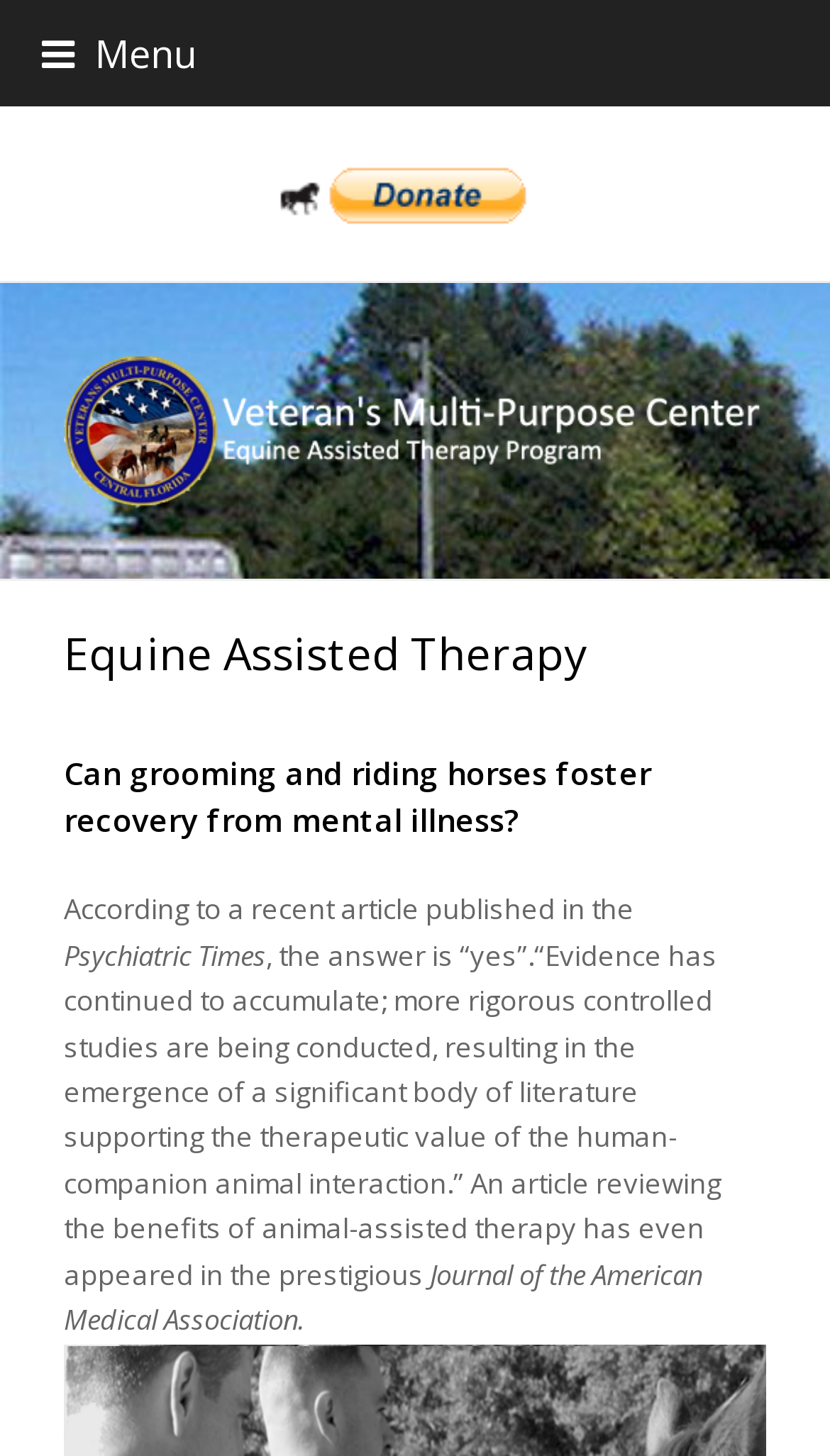What publication reviewed the benefits of animal-assisted therapy?
Provide a concise answer using a single word or phrase based on the image.

Journal of the American Medical Association